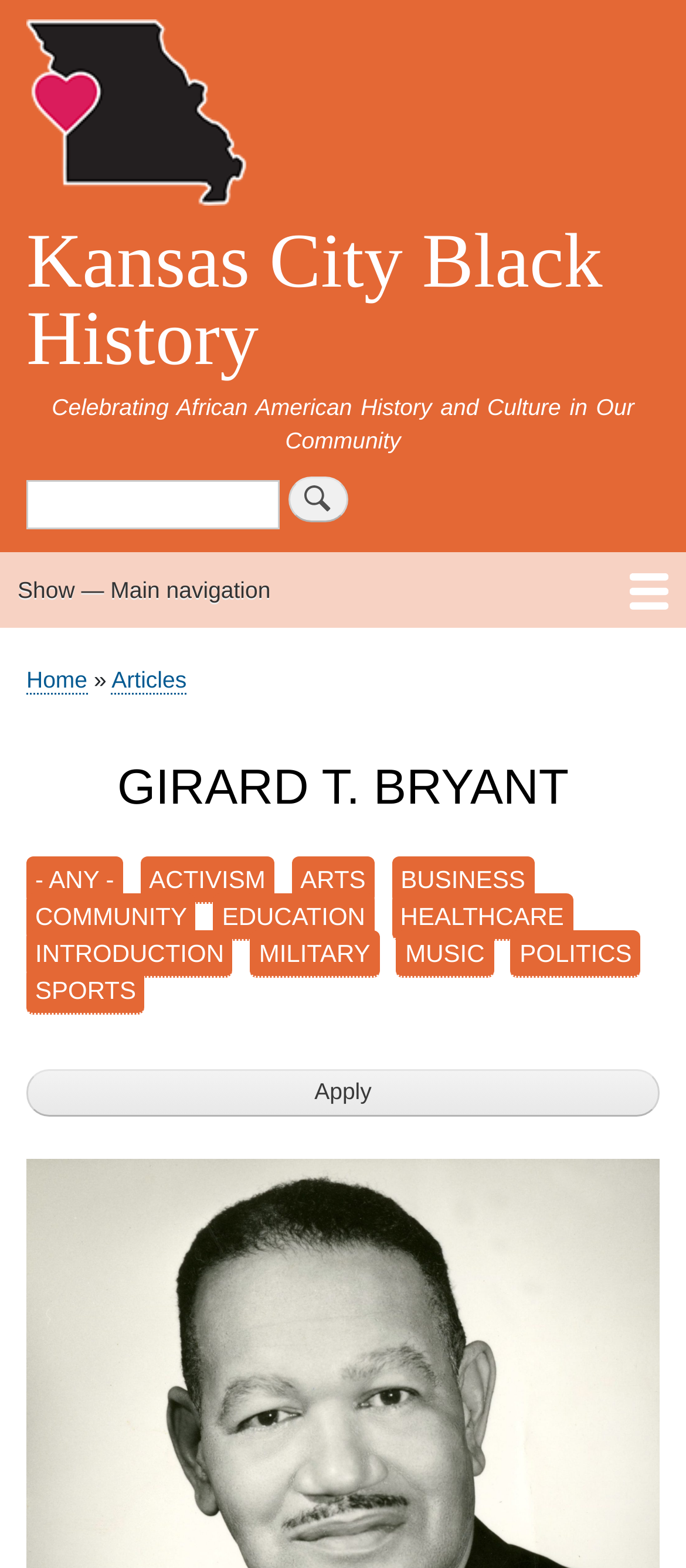Identify the bounding box coordinates of the area that should be clicked in order to complete the given instruction: "View the 'Braces' category". The bounding box coordinates should be four float numbers between 0 and 1, i.e., [left, top, right, bottom].

None